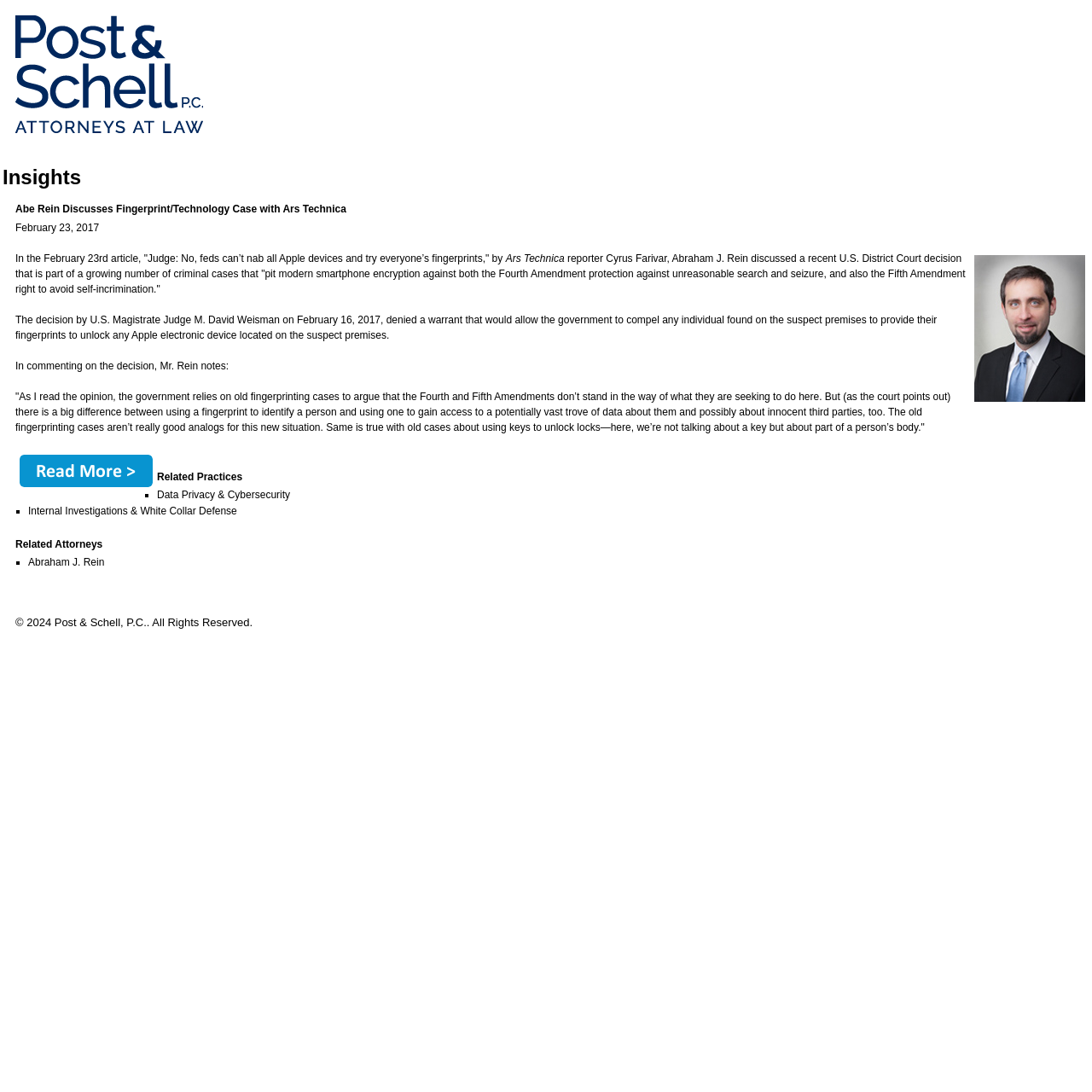Who is the author of the article?
Respond to the question with a well-detailed and thorough answer.

The author of the article is not specified, but it mentions Abe Rein and Cyrus Farivar as people involved in the discussion.